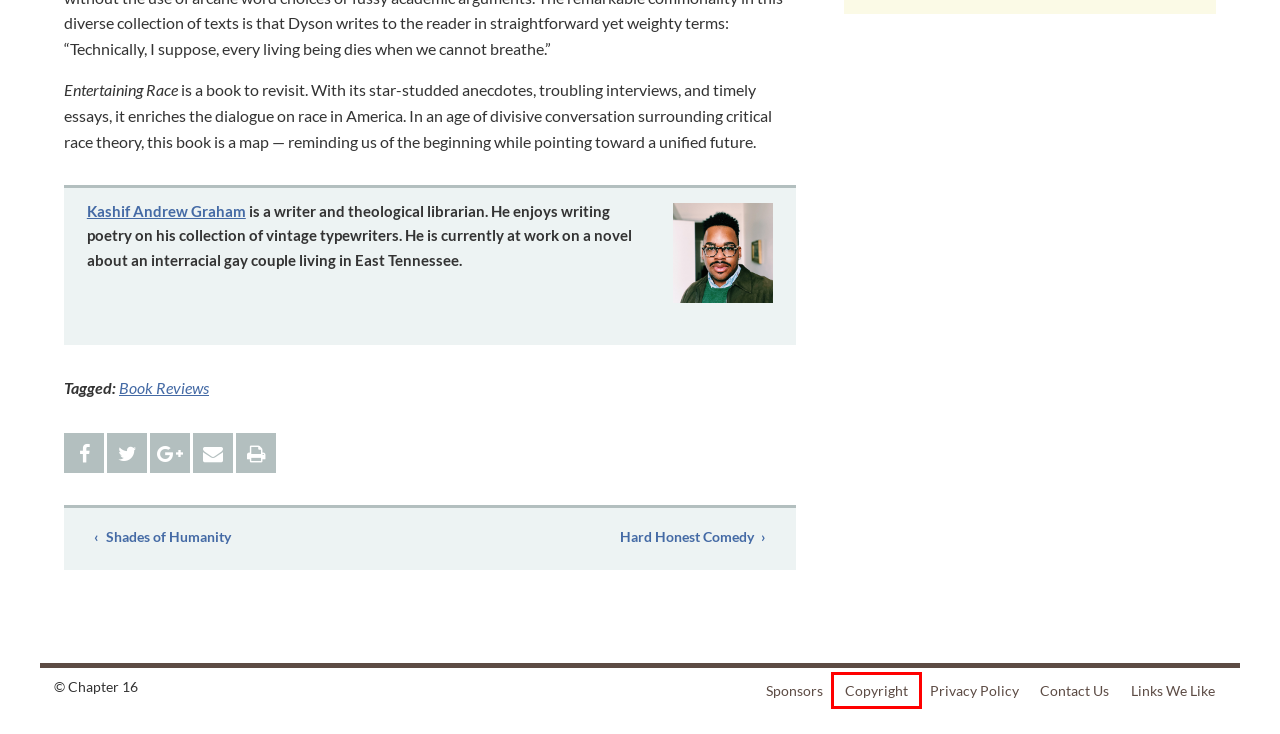You have received a screenshot of a webpage with a red bounding box indicating a UI element. Please determine the most fitting webpage description that matches the new webpage after clicking on the indicated element. The choices are:
A. Contact Us | Chapter 16
B. Book Reviews | Chapter 16
C. How to Start a Civil War | Chapter 16
D. Links We Like | Chapter 16
E. Sponsors | Chapter 16
F. Hard Honest Comedy | Chapter 16
G. Copyright | Chapter 16
H. Shades of Humanity | Chapter 16

G